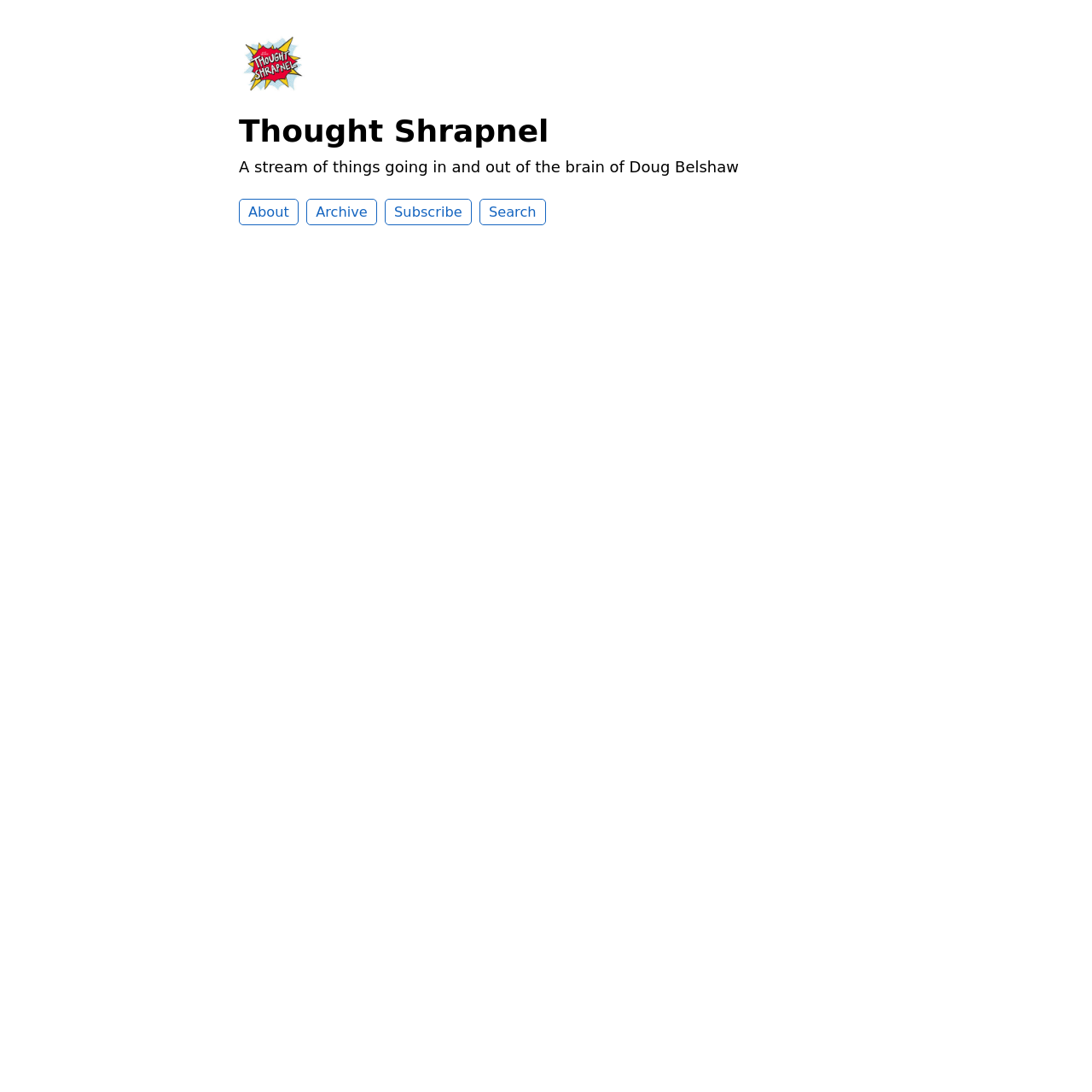Offer a detailed account of what is visible on the webpage.

The webpage is centered around the theme of "social justice" and is titled "Thought Shrapnel". At the top left, there is a profile photo of Thought Shrapnel, which is a circular image. Directly below the profile photo is a heading that reads "Thought Shrapnel", which is a clickable link. 

To the right of the heading, there is a brief description that says "A stream of things going in and out of the brain of Doug Belshaw". This text is positioned slightly below the heading. 

Below the description, there are four horizontal links aligned in a row. From left to right, these links are labeled "About", "Archive", "Subscribe", and "Search". These links are evenly spaced and take up a significant portion of the width of the page.